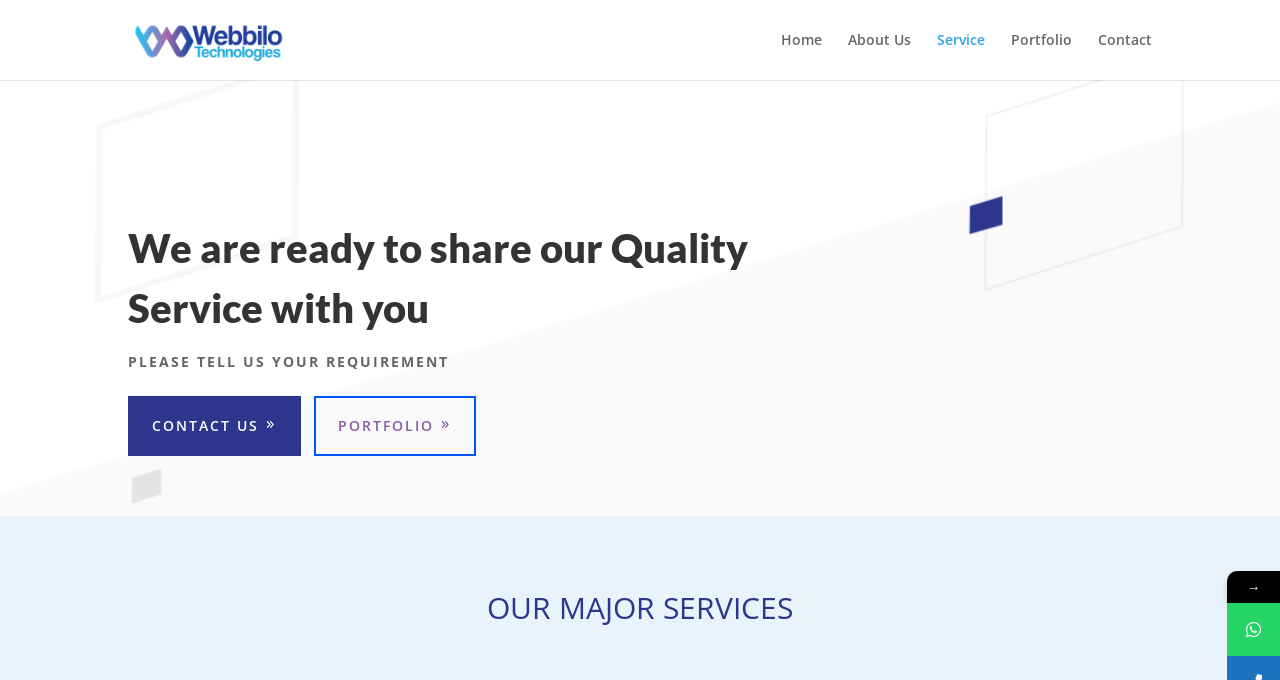What are the main services offered by the company?
Carefully examine the image and provide a detailed answer to the question.

The main services are mentioned in the heading 'OUR MAJOR SERVICES' and are also implied by the links 'Service' and 'Webbilo Technologies'.